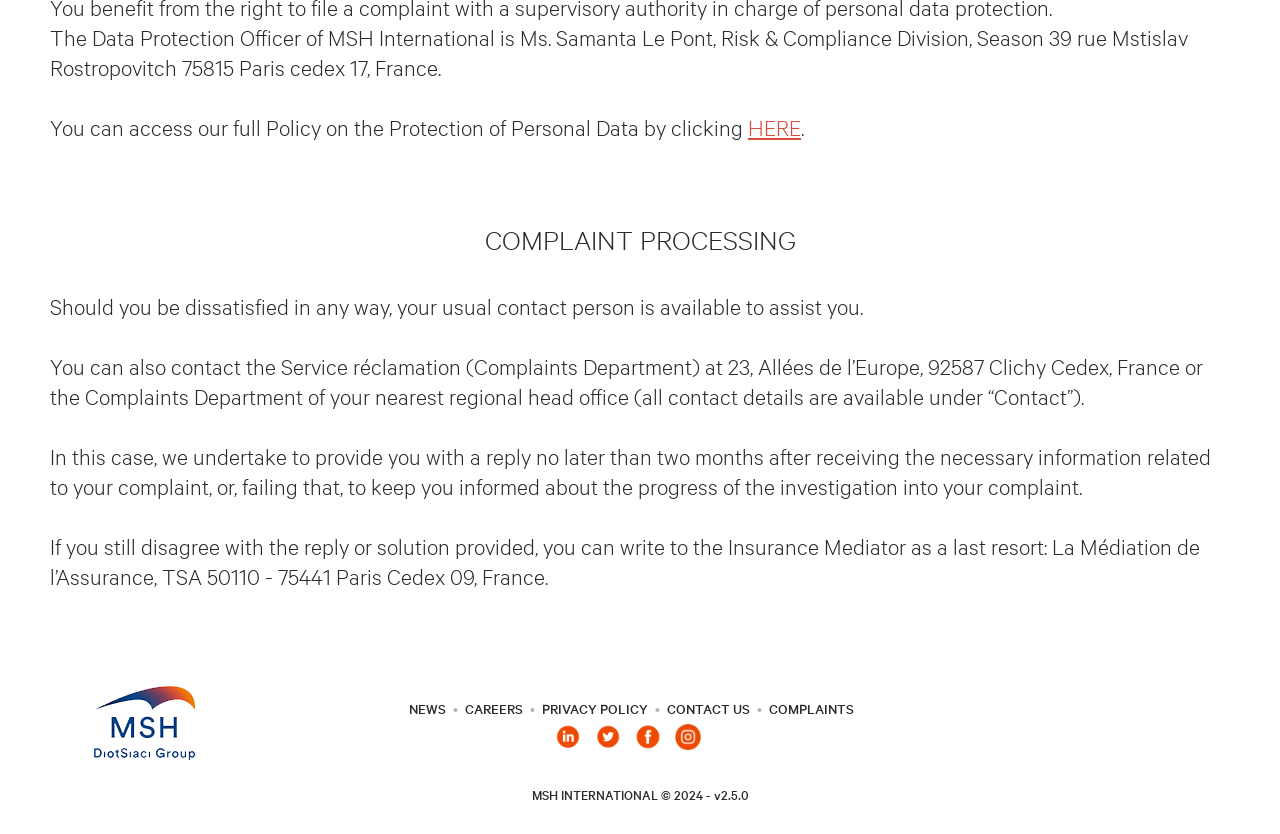What is the maximum time to receive a reply to a complaint?
Refer to the screenshot and deliver a thorough answer to the question presented.

The answer can be found in the StaticText element that contains the text 'In this case, we undertake to provide you with a reply no later than two months after receiving the necessary information related to your complaint, or, failing that, to keep you informed about the progress of the investigation into your complaint.'